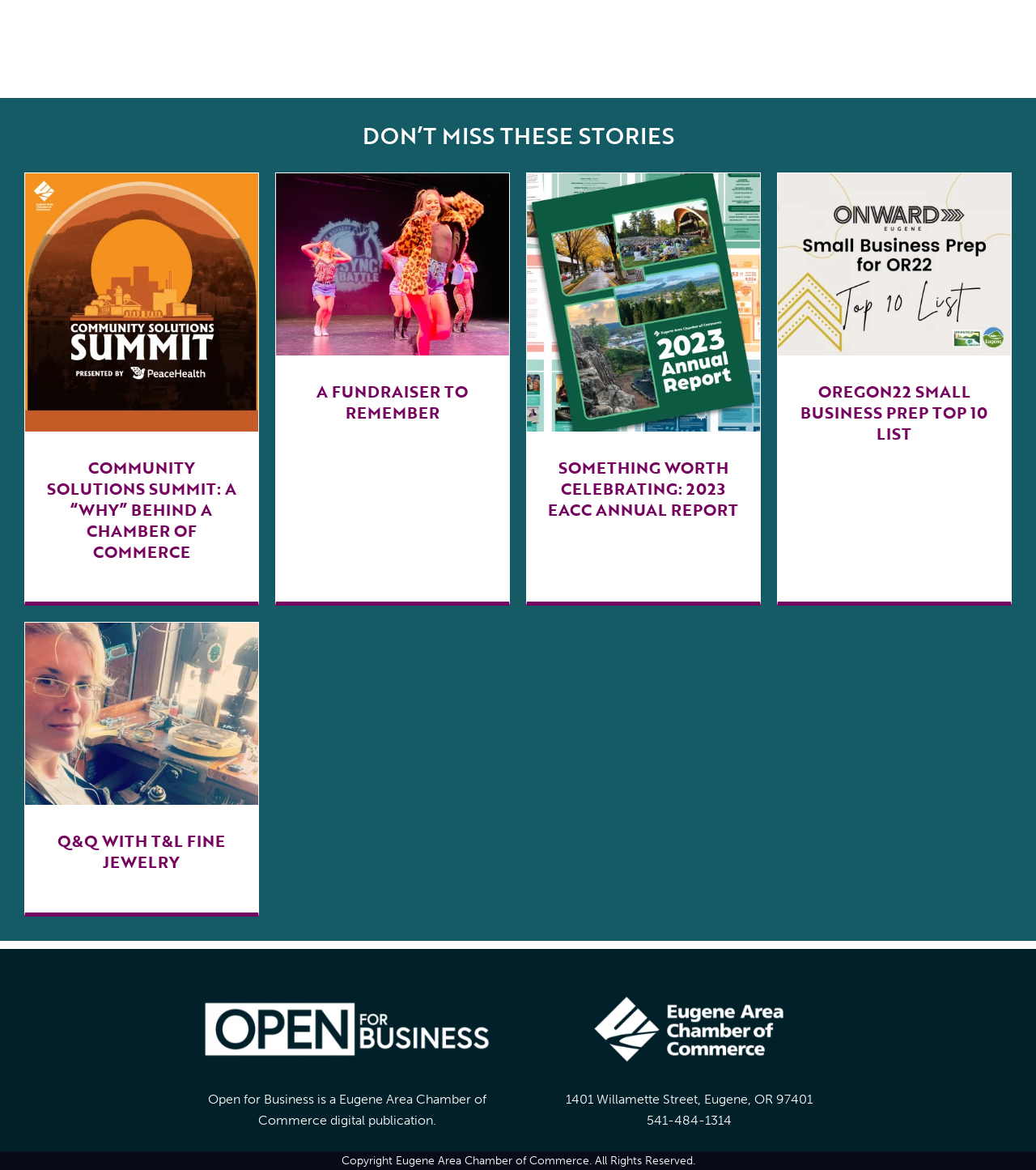Please identify the bounding box coordinates of the element's region that should be clicked to execute the following instruction: "Click on the 'Q&Q With T&L Fine Jewelry' link". The bounding box coordinates must be four float numbers between 0 and 1, i.e., [left, top, right, bottom].

[0.024, 0.532, 0.249, 0.688]